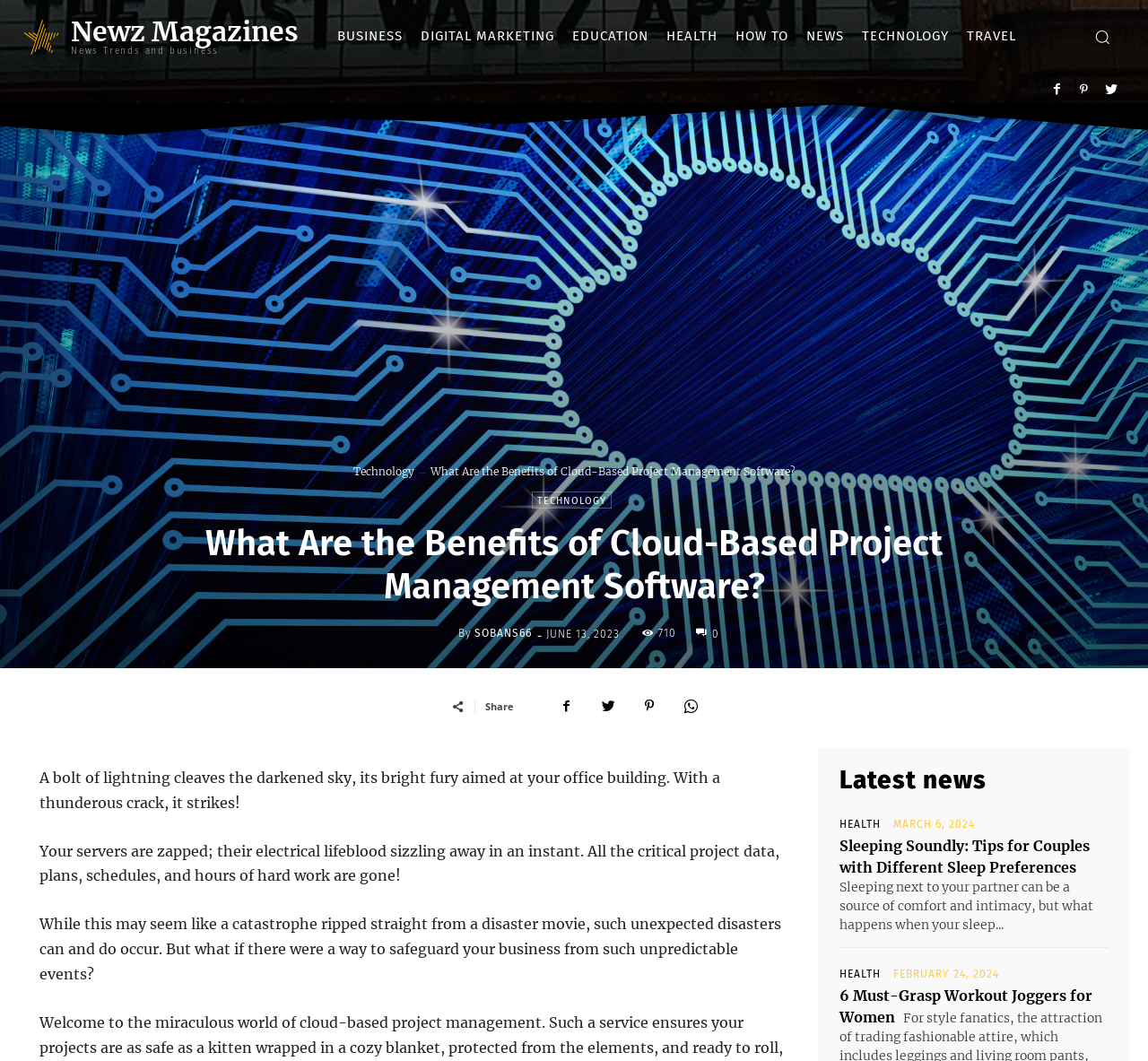Provide a thorough description of the webpage you see.

This webpage is a news article page from Newz Magazines, with a focus on technology. At the top, there is a navigation menu with links to various categories such as BUSINESS, DIGITAL MARKETING, EDUCATION, HEALTH, HOW TO, NEWS, TECHNOLOGY, and TRAVEL. On the right side of the navigation menu, there is a search button with a magnifying glass icon.

Below the navigation menu, there is a large banner image that spans the entire width of the page. Underneath the banner image, there is a title "What Are the Benefits of Cloud-Based Project Management Software?" in a large font, followed by a subheading "TECHNOLOGY" and an image of a lightning bolt.

The main content of the article starts with a dramatic scenario describing a lightning strike on an office building, causing data loss. The article then poses a question about safeguarding business from such unpredictable events. The rest of the article is not summarized in the provided accessibility tree.

On the right side of the article, there is a section with a heading "Latest news" and a list of news articles with links, including "Sleeping Soundly: Tips for Couples with Different Sleep Preferences" and "6 Must-Grasp Workout Joggers for Women", each with a timestamp and a category label "HEALTH".

At the bottom of the page, there are social media links and a "Share" button.